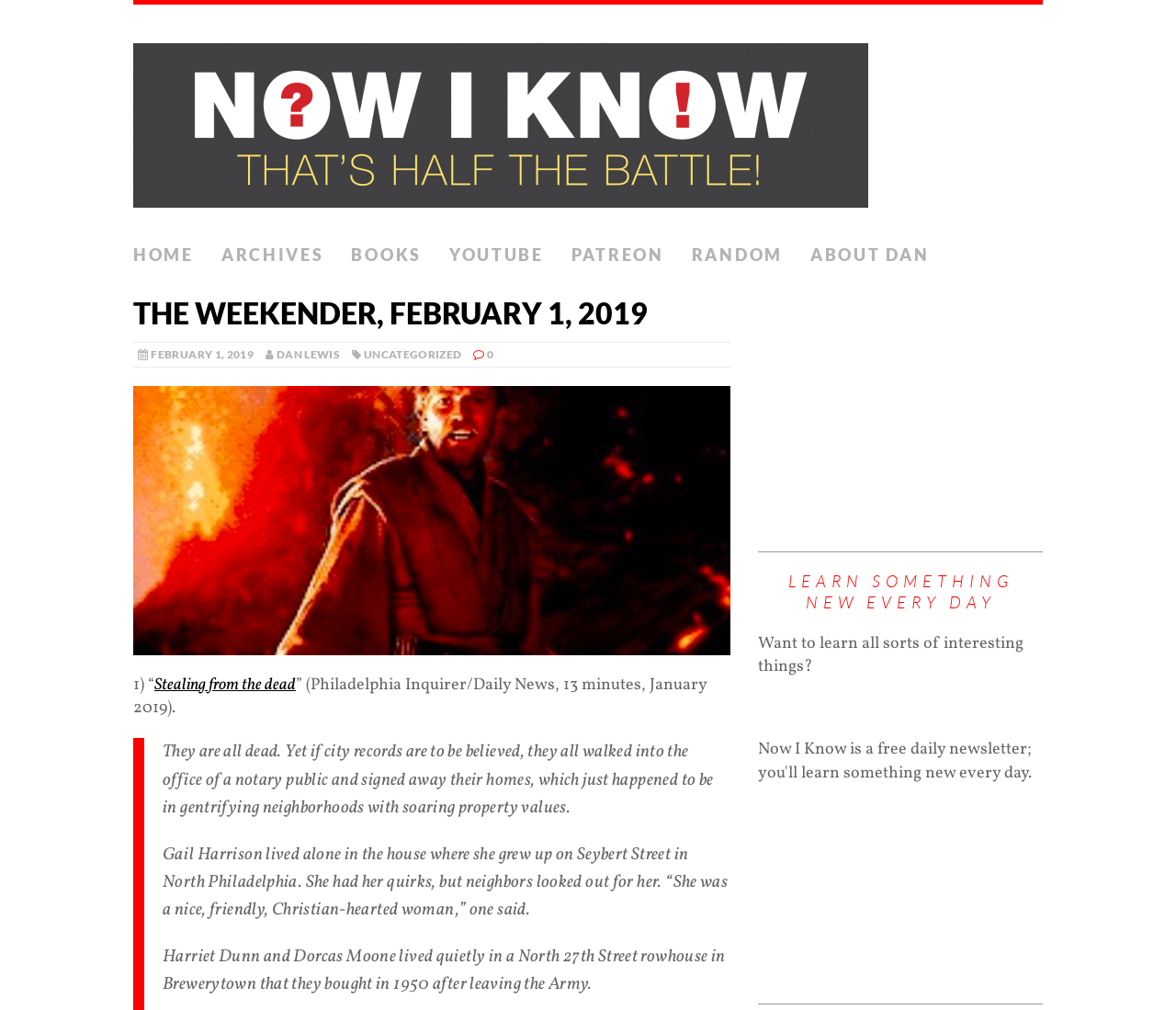Please determine the bounding box coordinates of the element to click on in order to accomplish the following task: "View the 'THE WEEKENDER, FEBRUARY 1, 2019' heading". Ensure the coordinates are four float numbers ranging from 0 to 1, i.e., [left, top, right, bottom].

[0.113, 0.291, 0.621, 0.329]